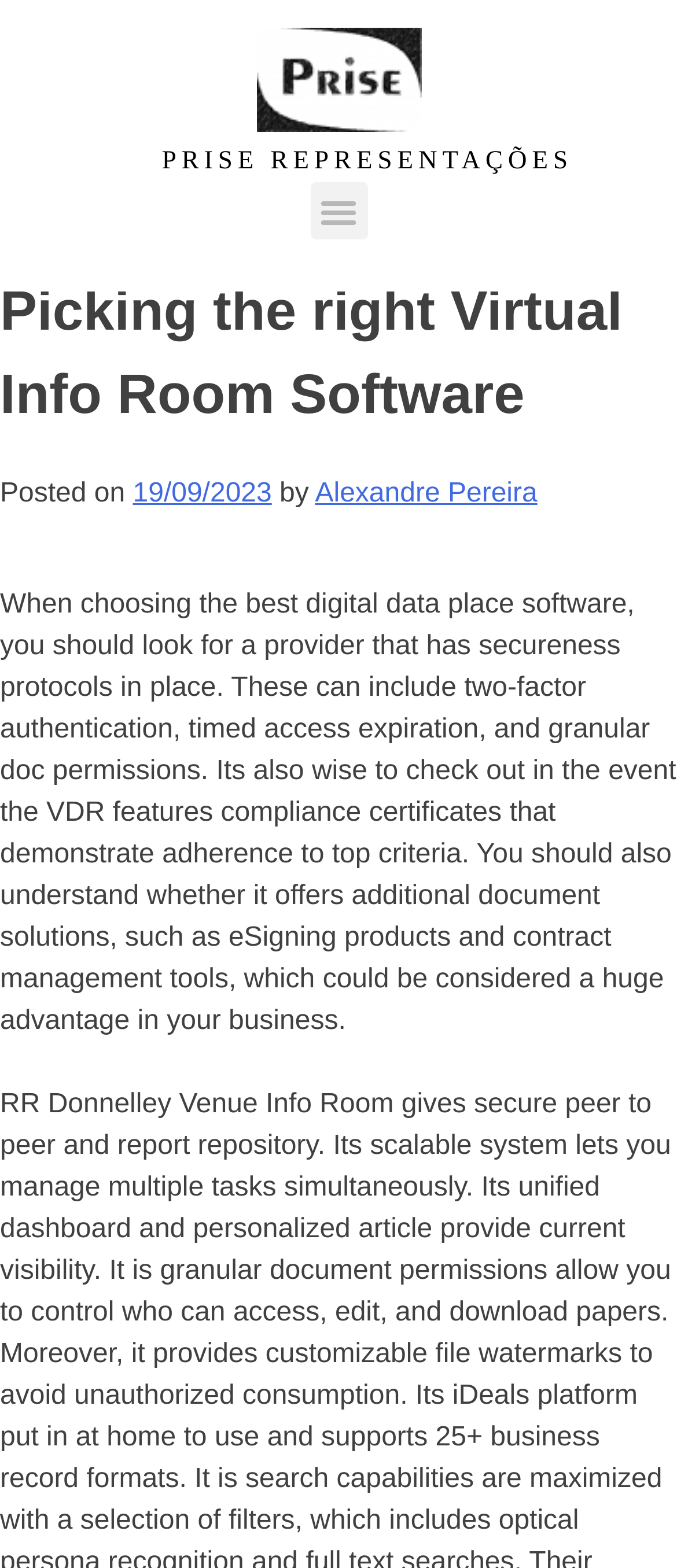Please find the bounding box coordinates in the format (top-left x, top-left y, bottom-right x, bottom-right y) for the given element description. Ensure the coordinates are floating point numbers between 0 and 1. Description: 19/09/2023

[0.196, 0.305, 0.401, 0.324]